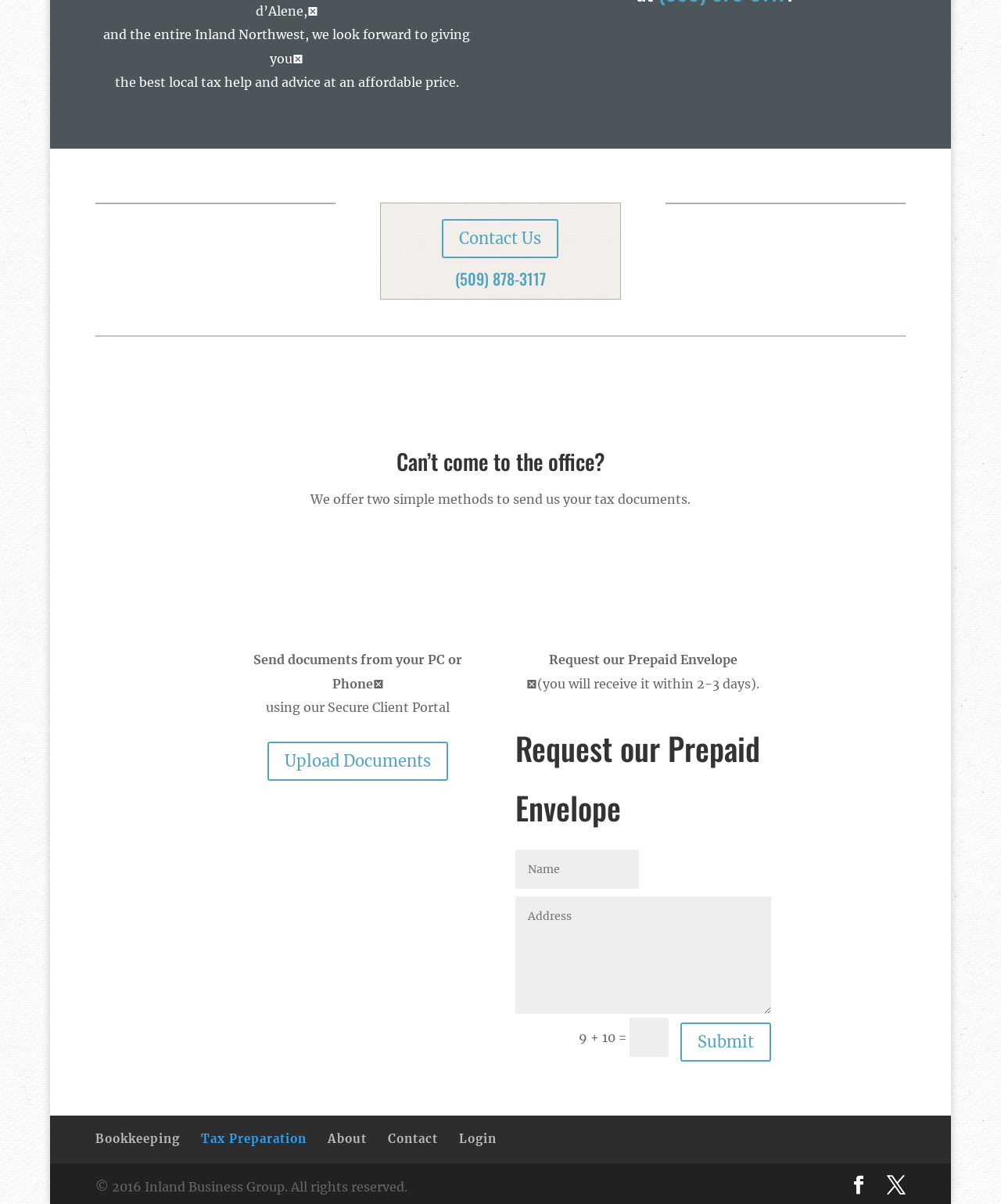Please answer the following question using a single word or phrase: 
How long does it take to receive the prepaid envelope?

2-3 days